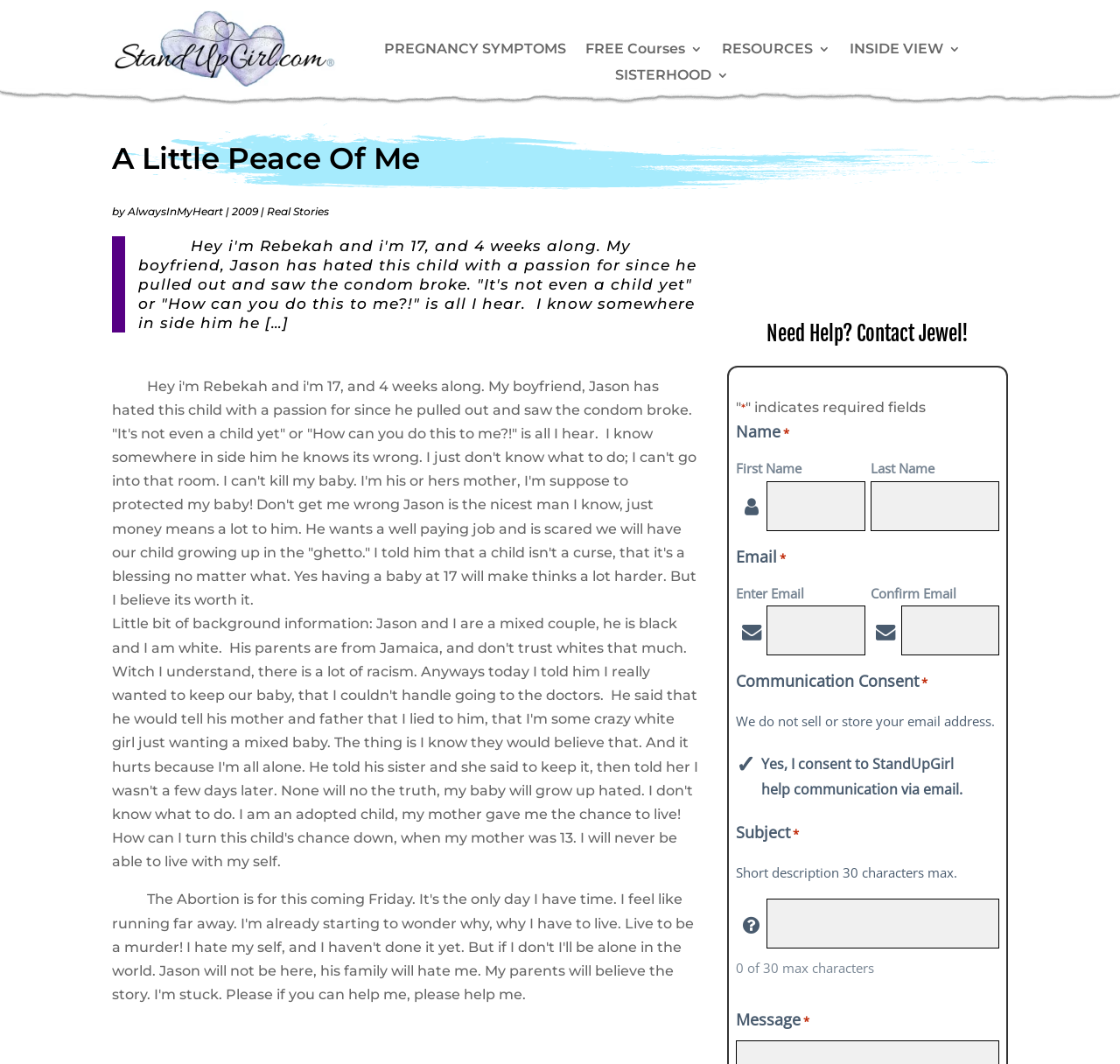Given the description of a UI element: "SISTERHOOD", identify the bounding box coordinates of the matching element in the webpage screenshot.

[0.549, 0.065, 0.651, 0.083]